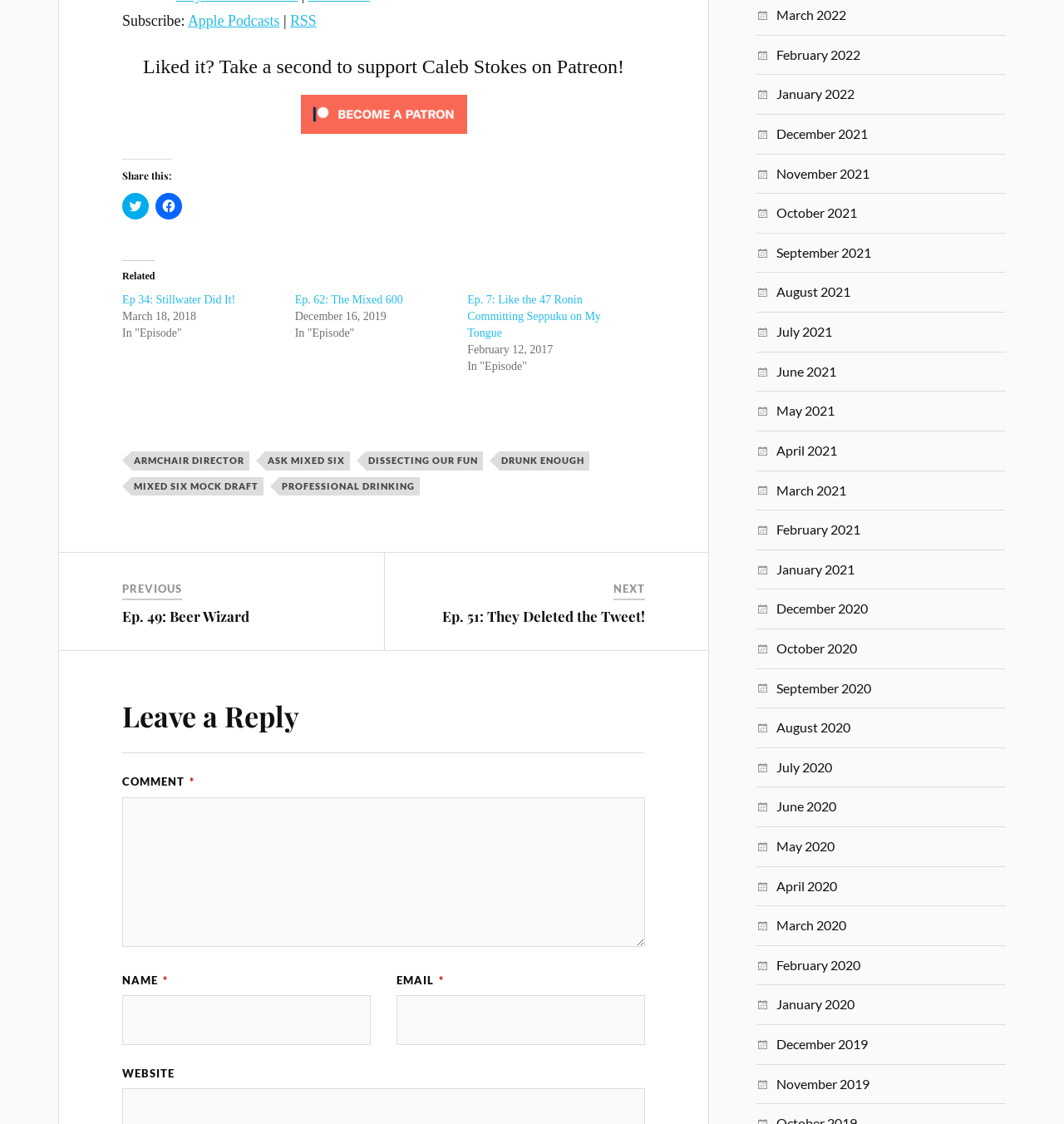Give a concise answer of one word or phrase to the question: 
What is the podcast subscription option?

Apple Podcasts